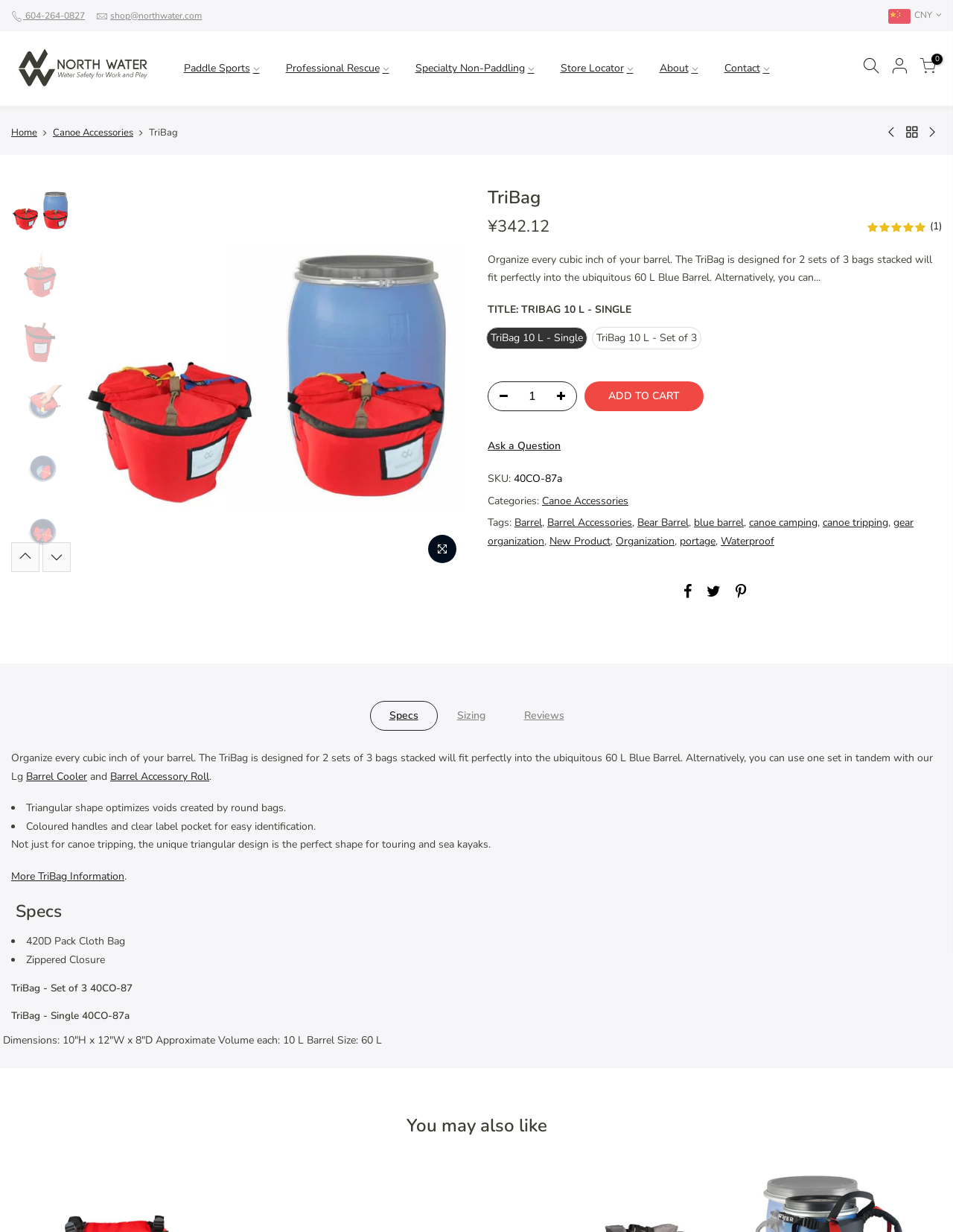What is the shape of the TriBag?
Look at the screenshot and provide an in-depth answer.

I found the shape of the TriBag by reading the StaticText element with the text 'Triangular shape optimizes voids created by round bags.' located at [0.027, 0.65, 0.3, 0.662]. This text describes the shape of the TriBag.